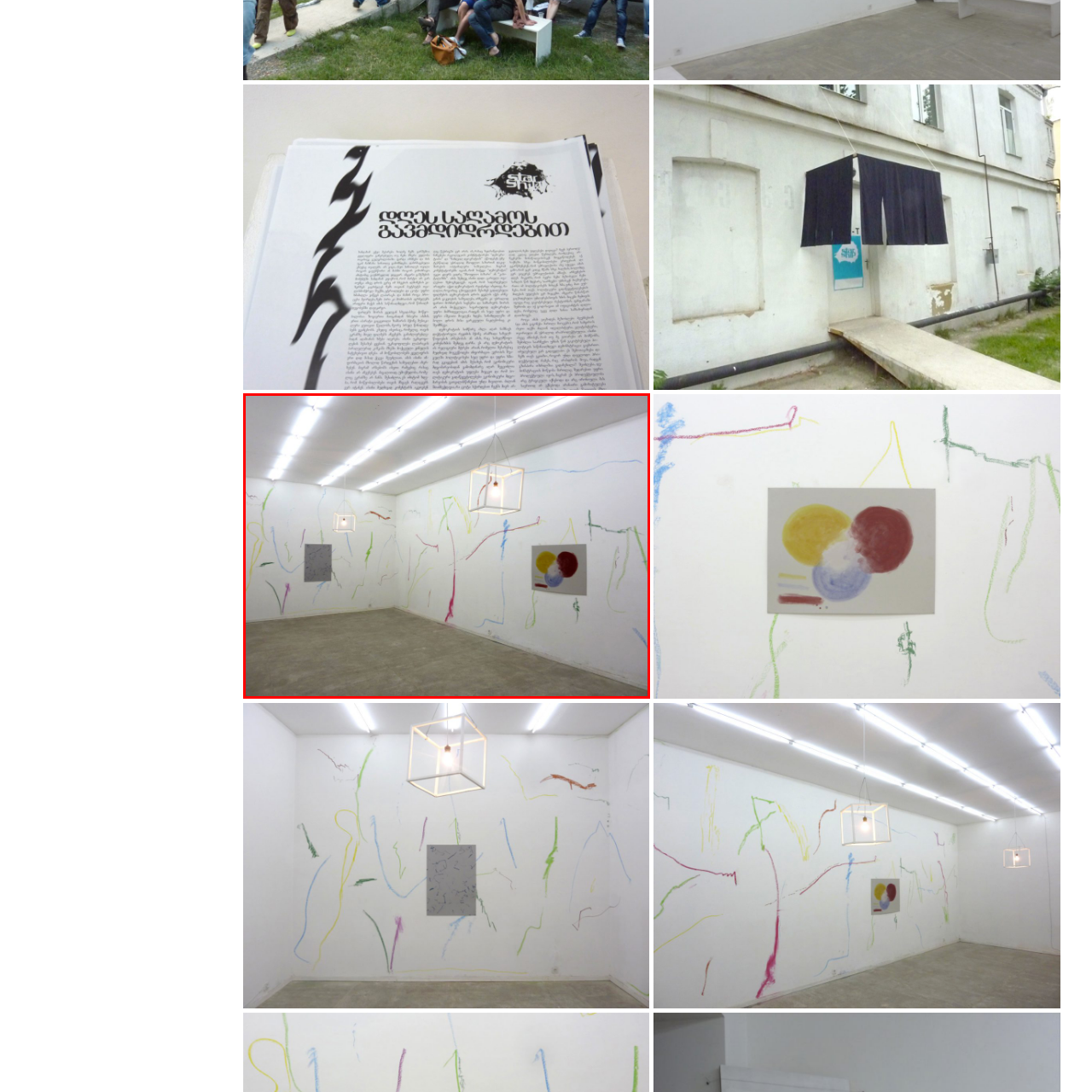Refer to the section enclosed in the red box, How many artworks are mounted on the walls? Please answer briefly with a single word or phrase.

Two